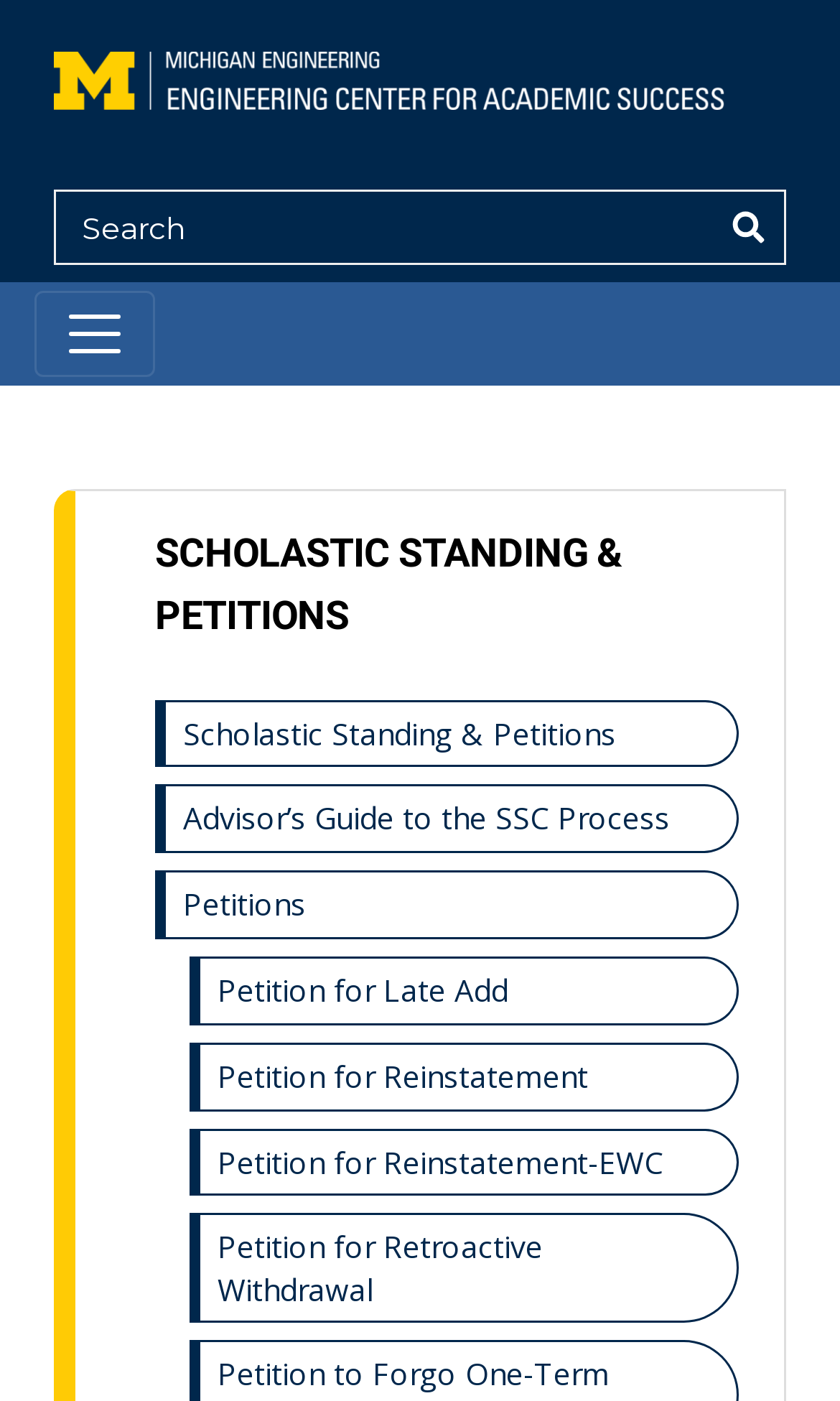Please specify the bounding box coordinates for the clickable region that will help you carry out the instruction: "view Scholastic Standing & Petitions".

[0.164, 0.361, 0.879, 0.475]